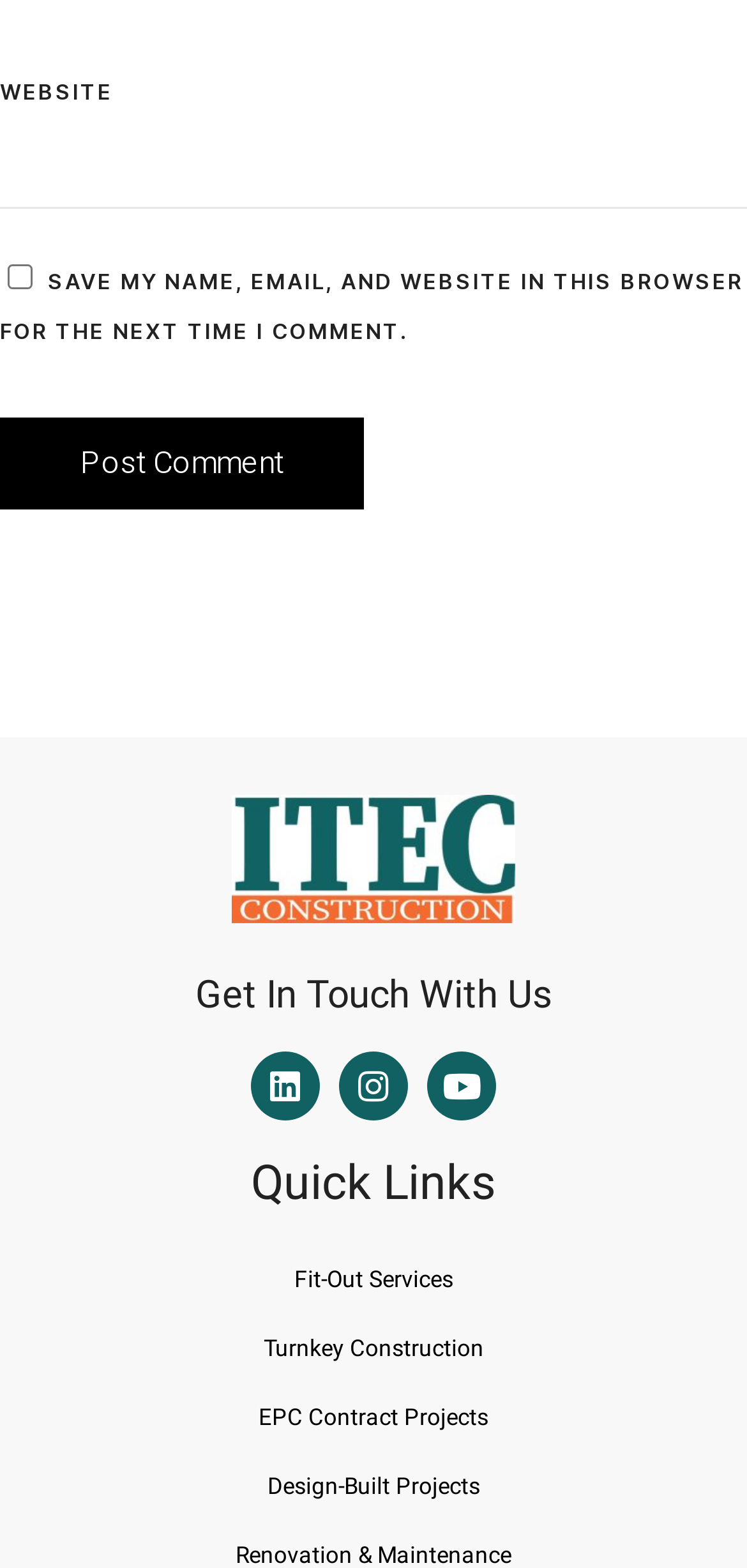Identify the bounding box of the UI component described as: "Design-Built Projects".

[0.296, 0.926, 0.704, 0.97]